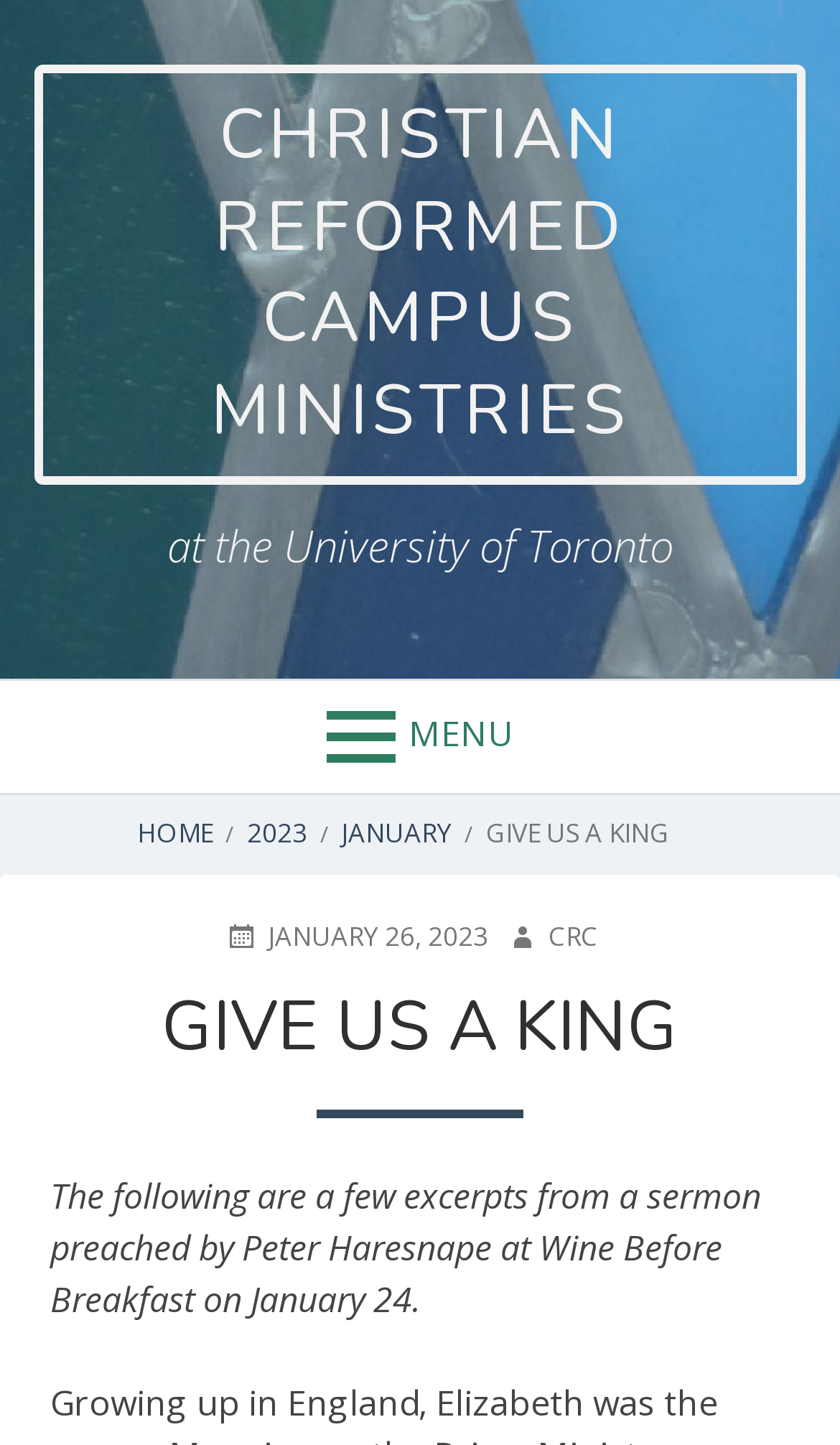Refer to the image and provide a thorough answer to this question:
Who preached the sermon?

The preacher of the sermon can be found in the static text element on the webpage, which reads 'a sermon preached by Peter Haresnape at Wine Before Breakfast on January 24'.